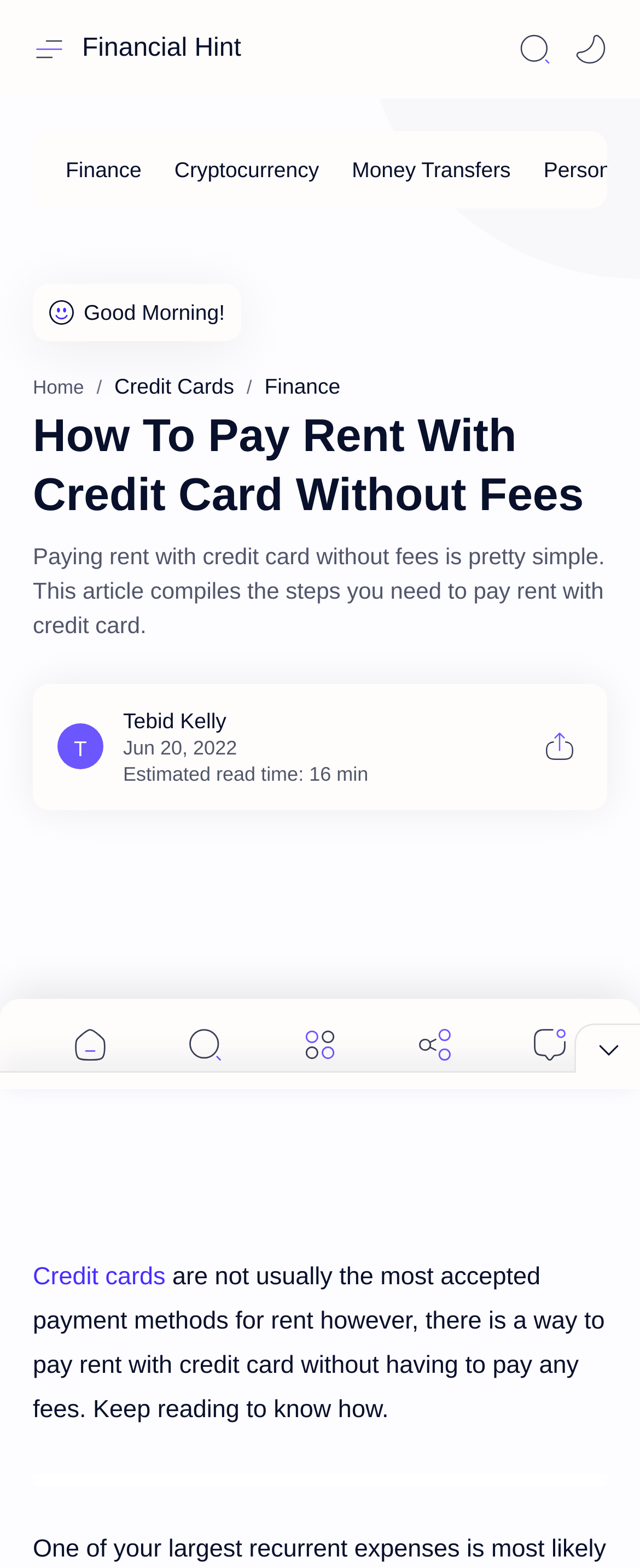What is the category of the link 'Credit Cards'?
From the image, respond using a single word or phrase.

Finance